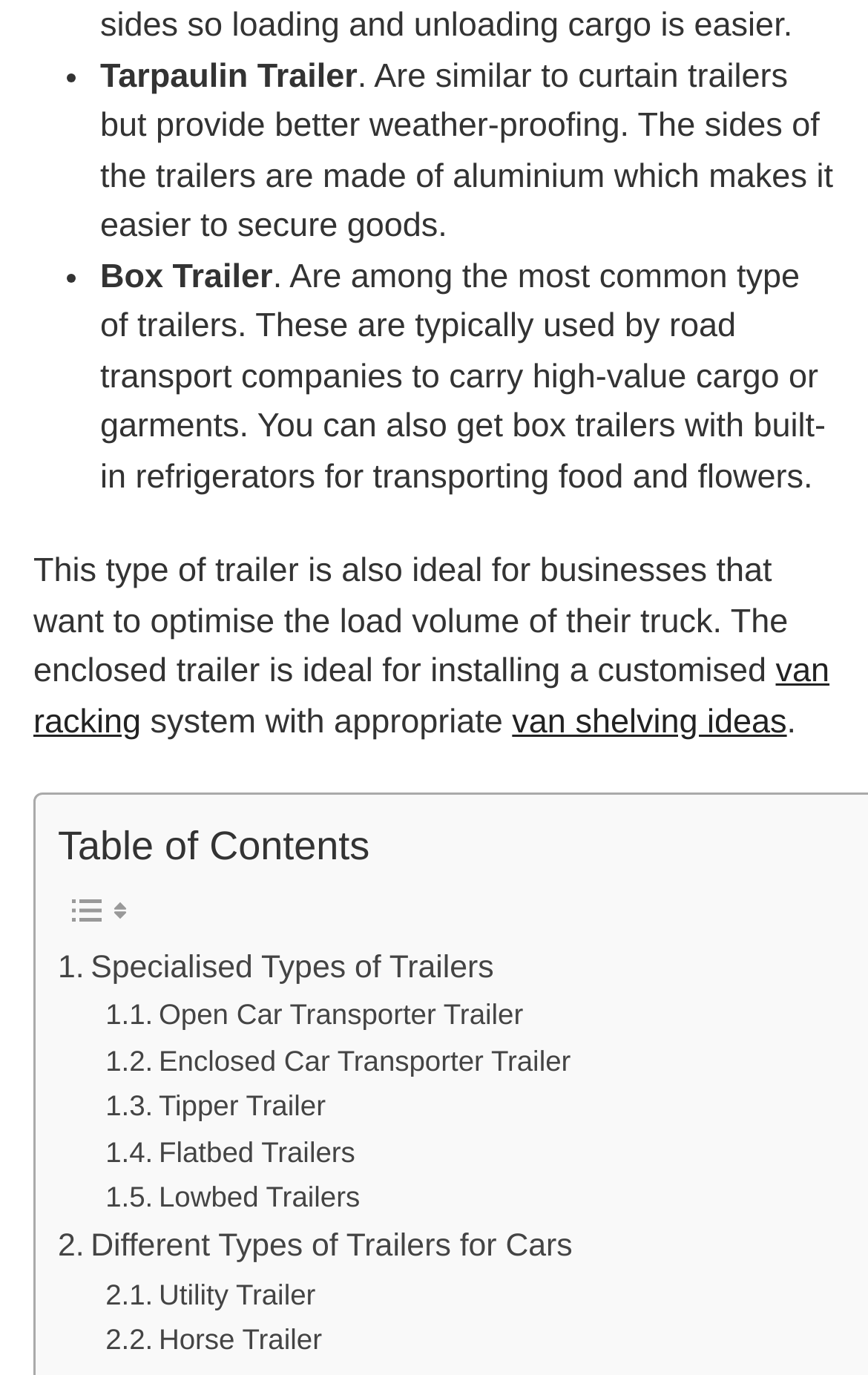Refer to the screenshot and give an in-depth answer to this question: What is the purpose of an enclosed trailer?

According to the webpage, an enclosed trailer is ideal for businesses that want to optimise the load volume of their truck. This suggests that the primary purpose of an enclosed trailer is to maximize the use of space in the truck.